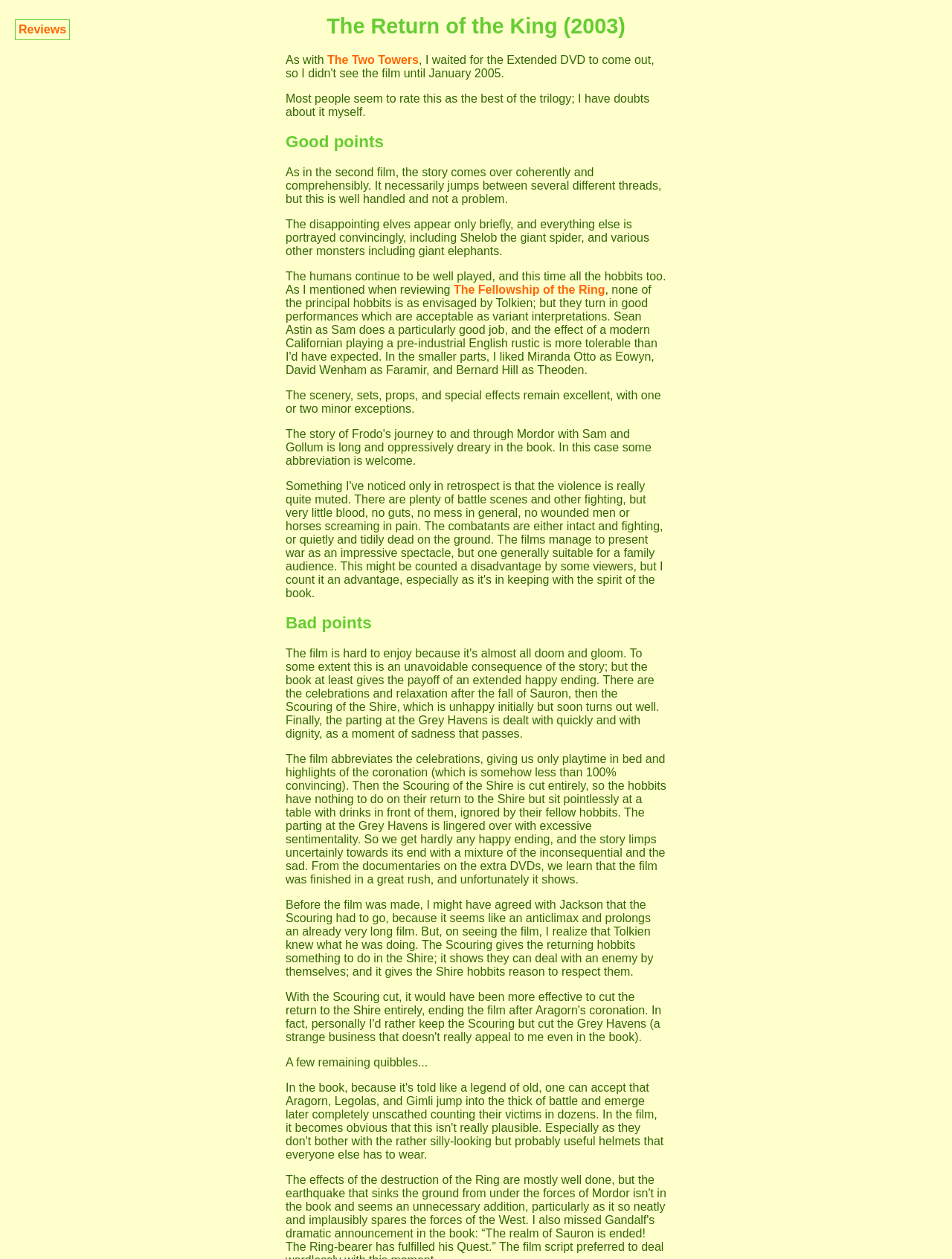Provide the bounding box coordinates of the HTML element this sentence describes: "The Fellowship of the Ring". The bounding box coordinates consist of four float numbers between 0 and 1, i.e., [left, top, right, bottom].

[0.476, 0.225, 0.636, 0.235]